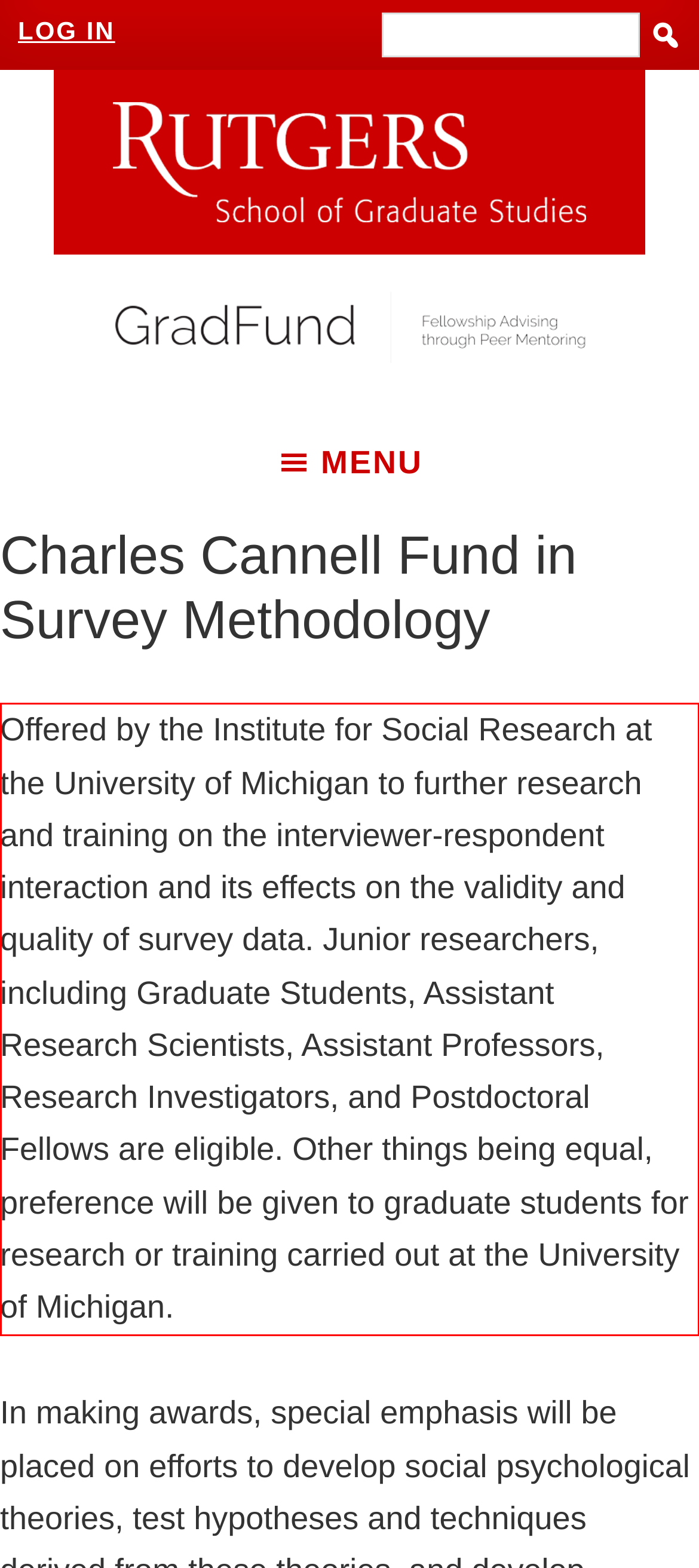You are given a webpage screenshot with a red bounding box around a UI element. Extract and generate the text inside this red bounding box.

Offered by the Institute for Social Research at the University of Michigan to further research and training on the interviewer-respondent interaction and its effects on the validity and quality of survey data. Junior researchers, including Graduate Students, Assistant Research Scientists, Assistant Professors, Research Investigators, and Postdoctoral Fellows are eligible. Other things being equal, preference will be given to graduate students for research or training carried out at the University of Michigan.